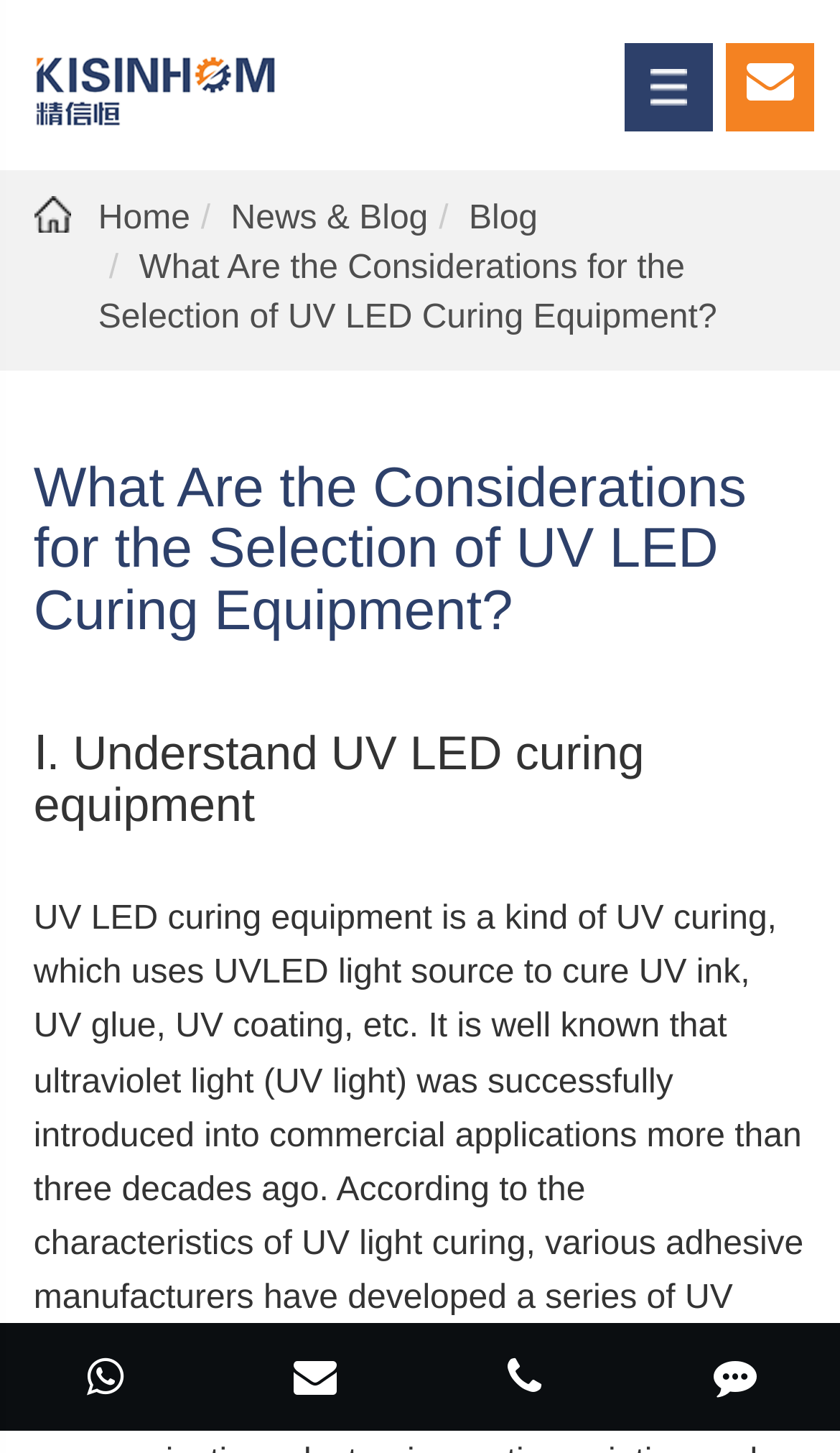Generate a comprehensive description of the webpage content.

The webpage appears to be an article or blog post about UV LED curing equipment, specifically discussing considerations for selecting such equipment. 

At the top left of the page, there is a logo of "Suzhou Kisinhom Machinery Co., Ltd." which is also a clickable link. To the right of the logo, there is another image of the company. 

Below the logo, there are three navigation links: "Home", "News & Blog", and "Blog", which are aligned horizontally. 

Further down, there is a large heading that reads "What Are the Considerations for the Selection of UV LED Curing Equipment?" which spans almost the entire width of the page. 

Below this heading, there is a subheading "Ⅰ. Understand UV LED curing equipment" which is also quite wide. 

At the bottom of the page, there are four links: "Skype", "E-mail", "TEL", and "Feedback", which are aligned horizontally and take up almost the entire width of the page.